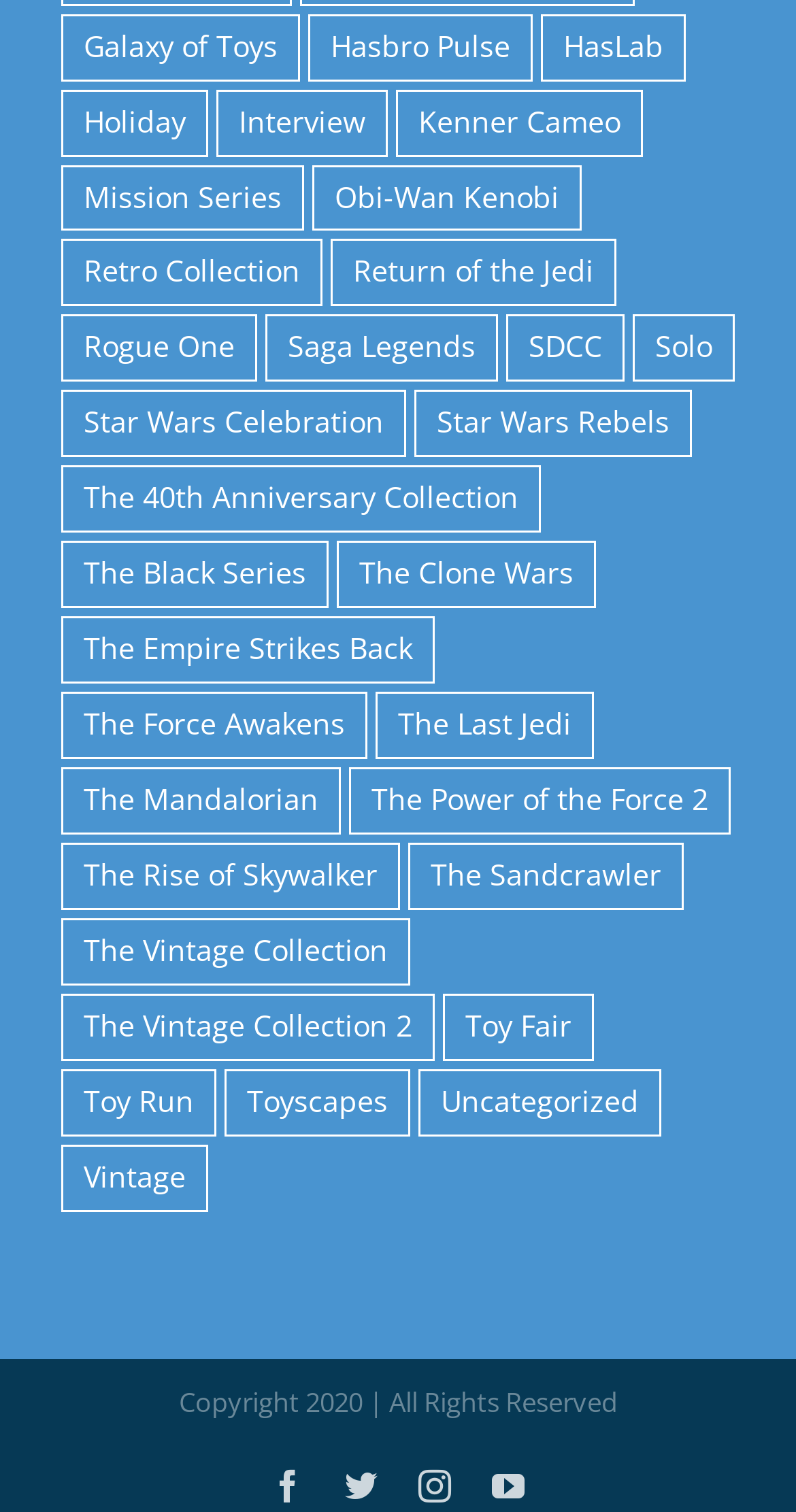What type of website is this?
Answer the question with a single word or phrase by looking at the picture.

Star Wars toys